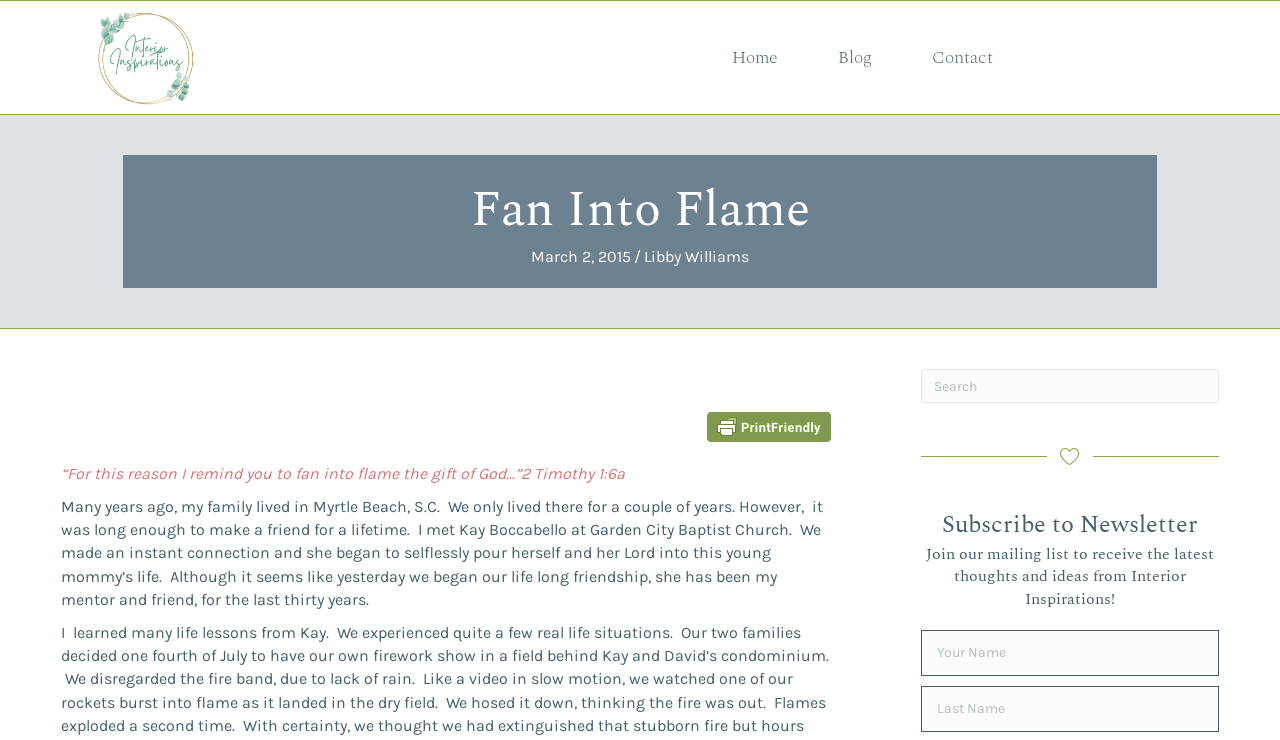Create a detailed summary of all the visual and textual information on the webpage.

This webpage is titled "Fan Into Flame - My Interior Inspirations" and has a prominent heading "Fan Into Flame" at the top center of the page. Below the heading, there is a horizontal navigation menu with links to "Home", "Blog", and "Contact" on the top right side of the page.

The main content of the page is a blog post, which starts with a biblical quote "“For this reason I remind you to fan into flame the gift of God…”2 Timothy 1:6a" followed by a personal anecdote about the author's experience in Myrtle Beach, S.C. The text is divided into two paragraphs, with the second paragraph describing the author's friendship with Kay Boccabello.

On the top left side of the page, there is a small image and a link labeled "1". Below the navigation menu, there is a link to "Print Friendly, PDF & Email" with a corresponding icon. On the bottom right side of the page, there is a search box labeled "Search".

The page also features a section to subscribe to a newsletter, with a heading "Subscribe to Newsletter" and a brief description. Below this, there are two text boxes to input first and last names, respectively.

At the bottom of the page, there are social media sharing links, including "k Share", "A Pin", and "N Tweet", accompanied by a label "SHARES".